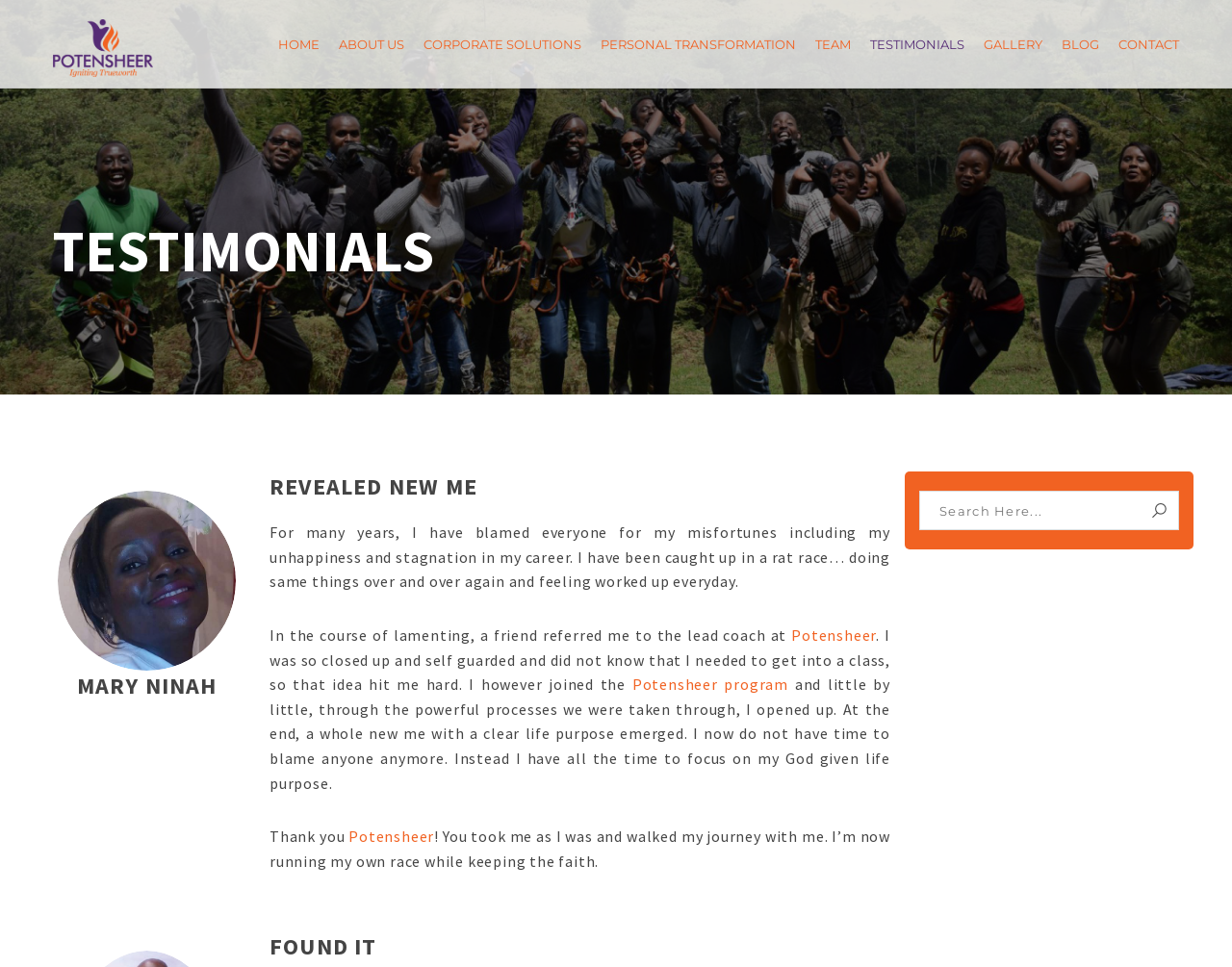Given the element description, predict the bounding box coordinates in the format (top-left x, top-left y, bottom-right x, bottom-right y), using floating point numbers between 0 and 1: CORPORATE SOLUTIONS

[0.344, 0.038, 0.472, 0.054]